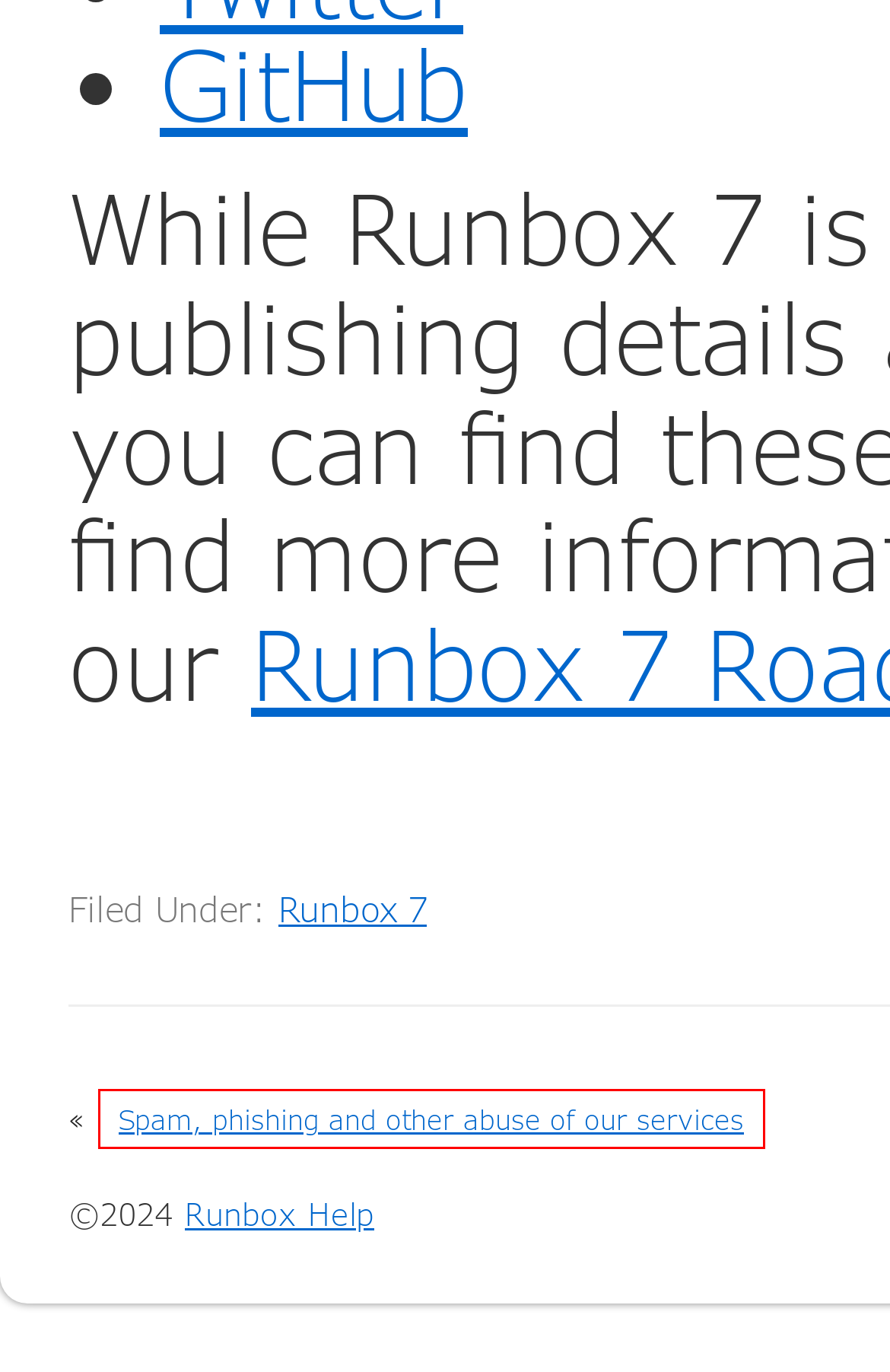Given a screenshot of a webpage with a red bounding box around a UI element, please identify the most appropriate webpage description that matches the new webpage after you click on the element. Here are the candidates:
A. Runbox 7 Webmail New Features | Runbox Help
B. Spam, phishing and other abuse of our services | Runbox Help
C. Runbox Help | How to use Runbox, FAQs, and Documentation
D. Runbox Community Forum
E. Runbox · GitHub
F. Documentation | Runbox Help
G. Frequently Asked Questions (FAQs) | Runbox Help
H. Runbox 7 Archives - Runbox Blog

B